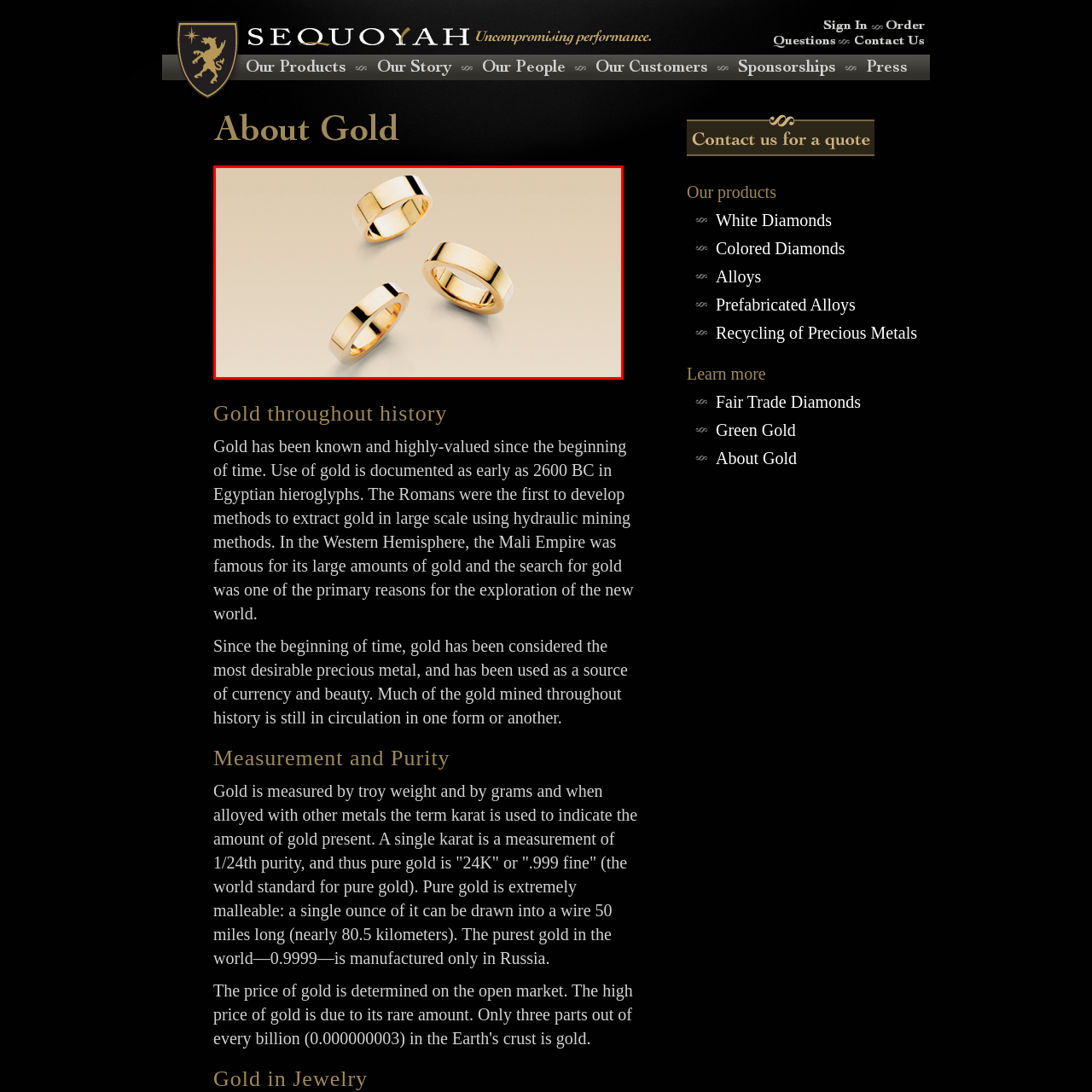What is the theme of the image?
Check the image inside the red bounding box and provide your answer in a single word or short phrase.

Gold throughout history